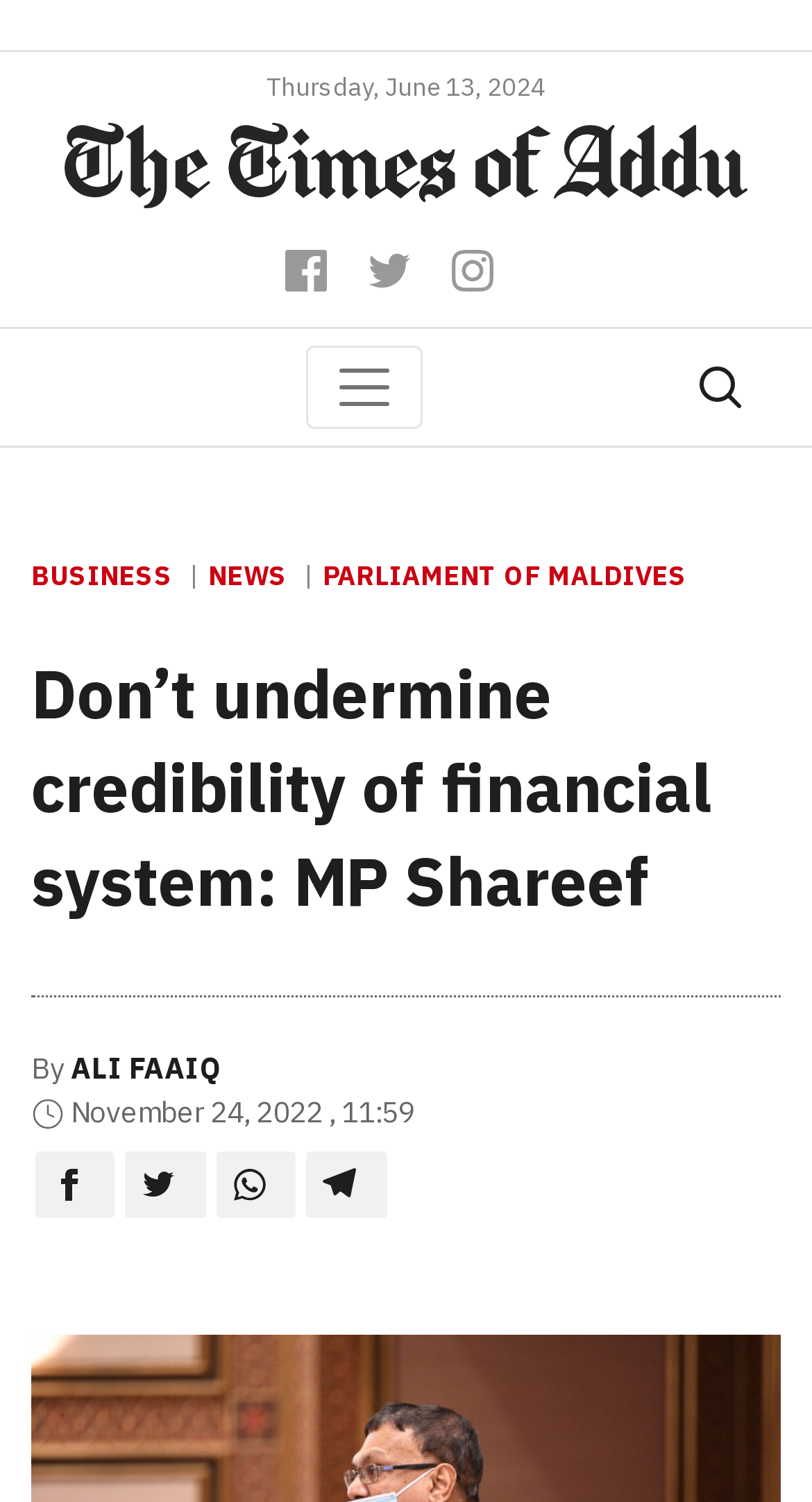Given the element description News, predict the bounding box coordinates for the UI element in the webpage screenshot. The format should be (top-left x, top-left y, bottom-right x, bottom-right y), and the values should be between 0 and 1.

[0.256, 0.372, 0.387, 0.395]